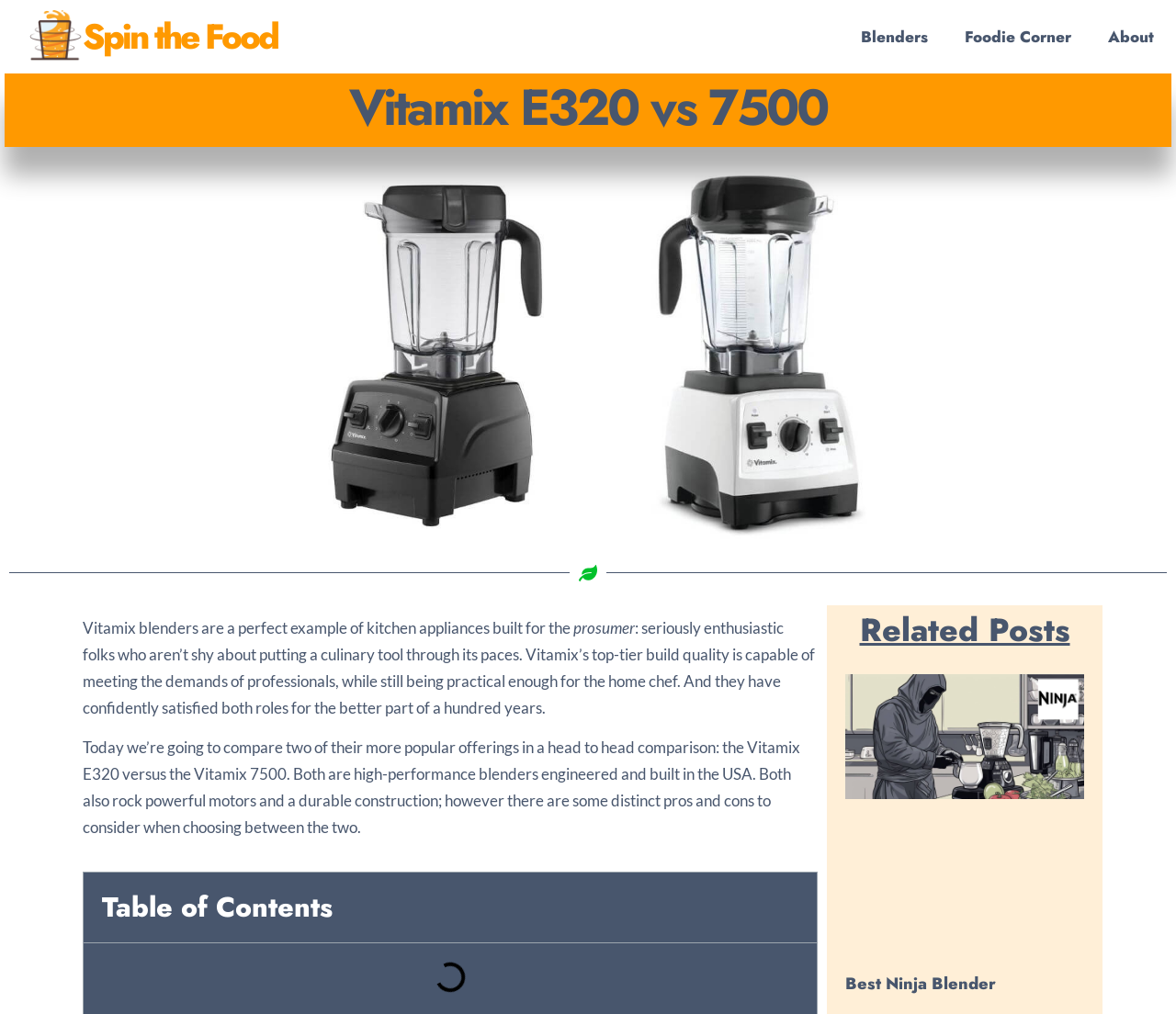Find the bounding box coordinates for the UI element whose description is: "Blenders". The coordinates should be four float numbers between 0 and 1, in the format [left, top, right, bottom].

[0.716, 0.015, 0.804, 0.057]